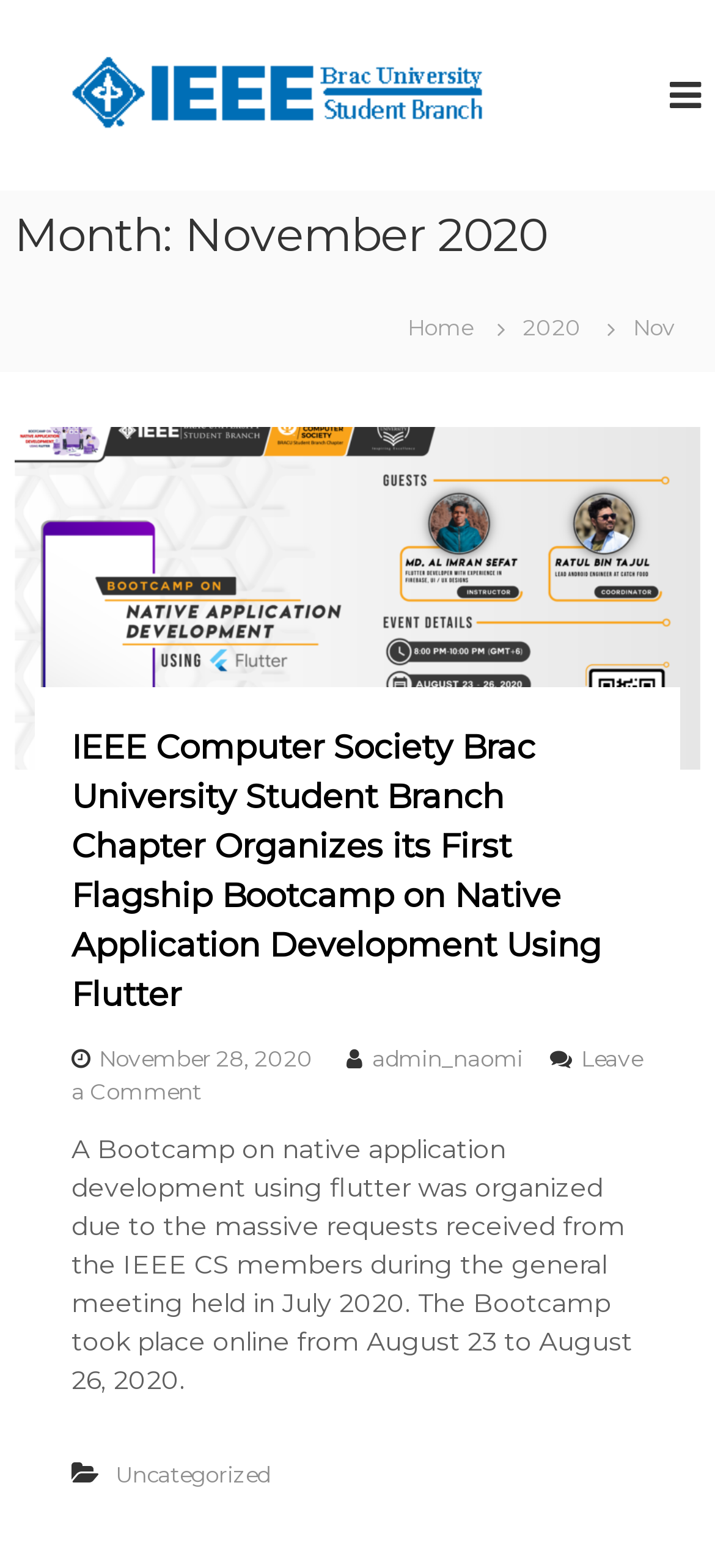For the given element description November 28, 2020November 28, 2020, determine the bounding box coordinates of the UI element. The coordinates should follow the format (top-left x, top-left y, bottom-right x, bottom-right y) and be within the range of 0 to 1.

[0.139, 0.666, 0.439, 0.683]